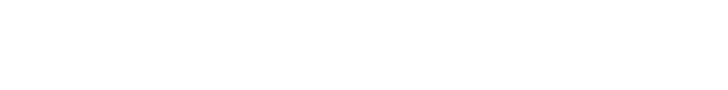Generate a detailed caption for the image.

This image features an advertisement promoting the Oakwell Beer Spa, highlighting it as one of the top attractions to experience in Denver. The ad is designed to capture the viewers' attention with a vibrant and enticing presentation of the spa, which offers a unique blend of relaxation and wellness. The advertisement suggests that visitors can enjoy a refreshing and memorable experience, making it a must-visit location for both locals and tourists looking to explore the city's diverse offerings. The layout and imagery aim to convey a sense of fun and indulgence, inviting potential customers to book their visit.